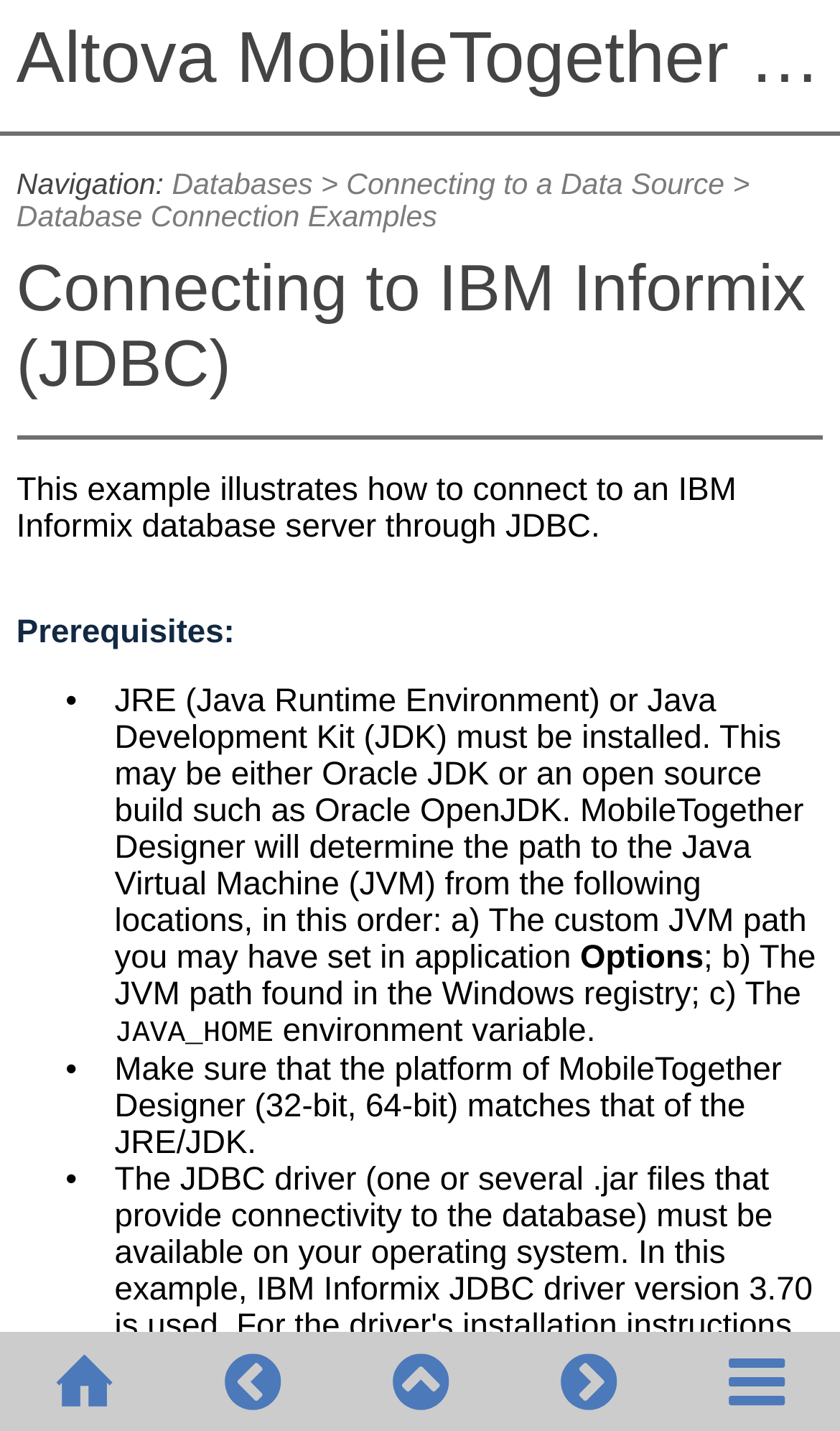Please give a succinct answer to the question in one word or phrase:
What is the purpose of MobileTogether Designer?

To determine JVM path